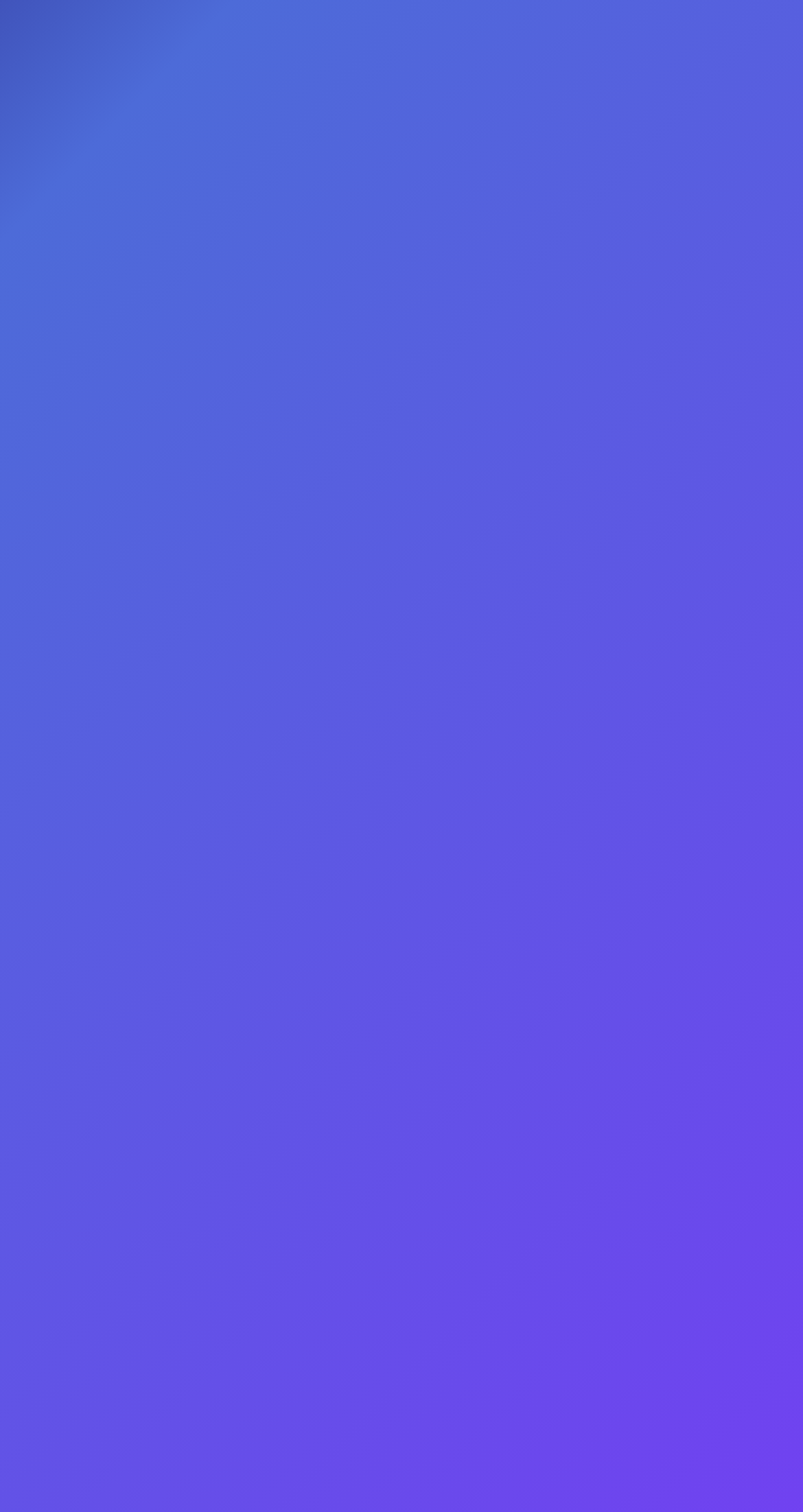What is the purpose of the 'CONTACT FORM' link?
From the details in the image, provide a complete and detailed answer to the question.

The 'CONTACT FORM' link is likely to lead to a page where users can fill out a form to contact the website administrators or support team, as it is placed under the 'CONTACTS & TERMS' section.